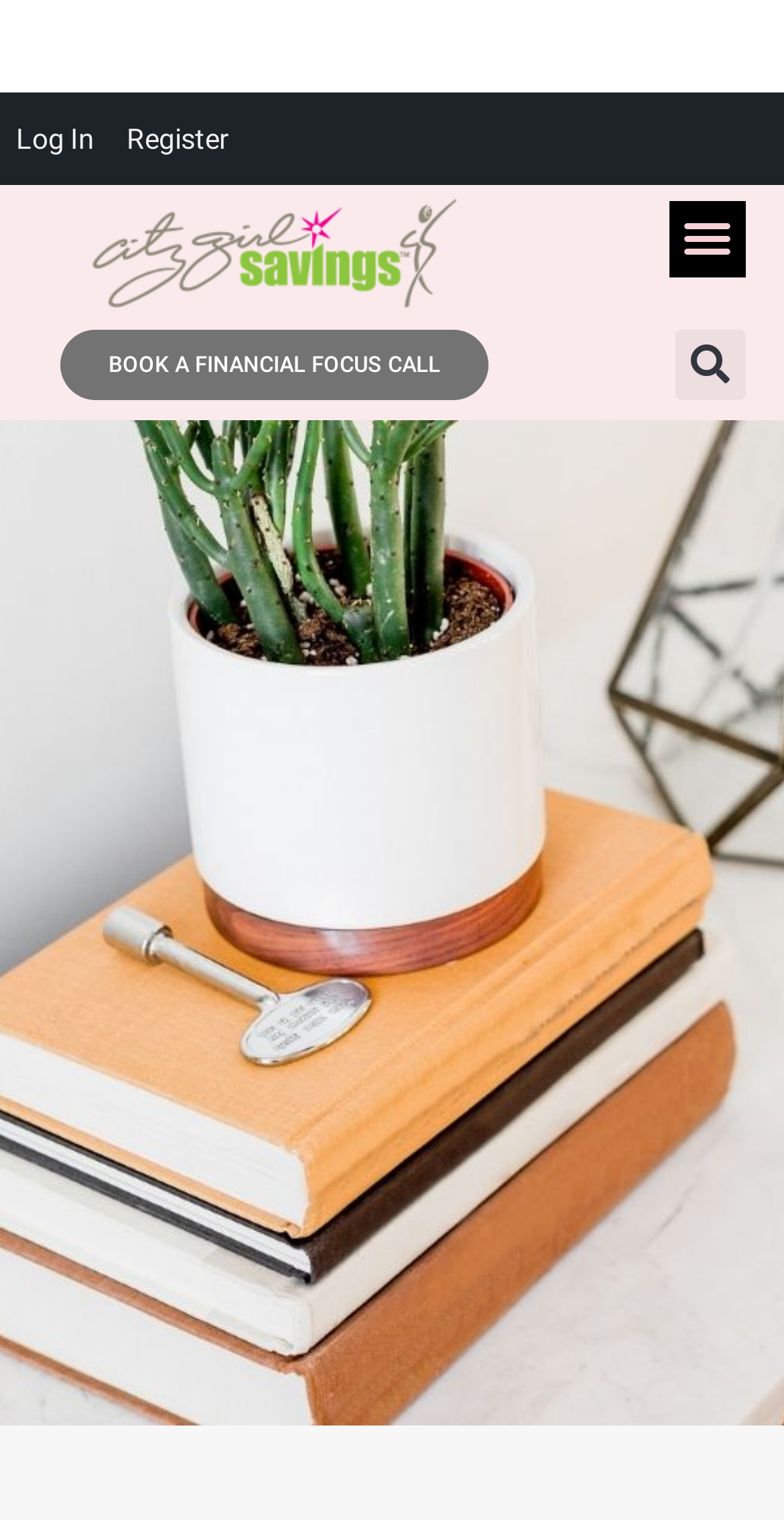Using details from the image, please answer the following question comprehensively:
What is the search bar used for?

The search bar is a text input field that allows users to search for specific content or keywords within the website. It is likely used to find relevant articles, resources, or information related to career growth and financial focus.